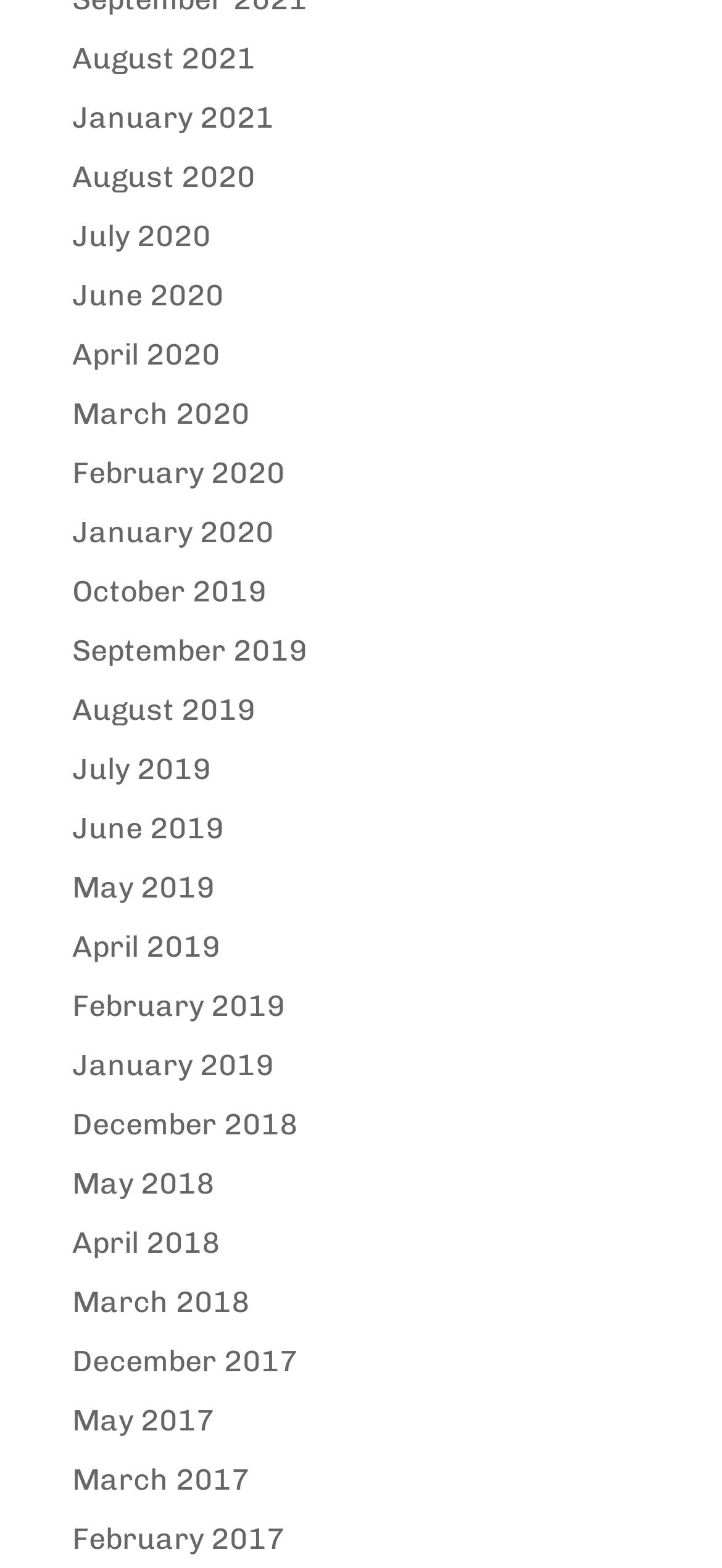Using the given element description, provide the bounding box coordinates (top-left x, top-left y, bottom-right x, bottom-right y) for the corresponding UI element in the screenshot: June 2020

[0.1, 0.178, 0.31, 0.2]